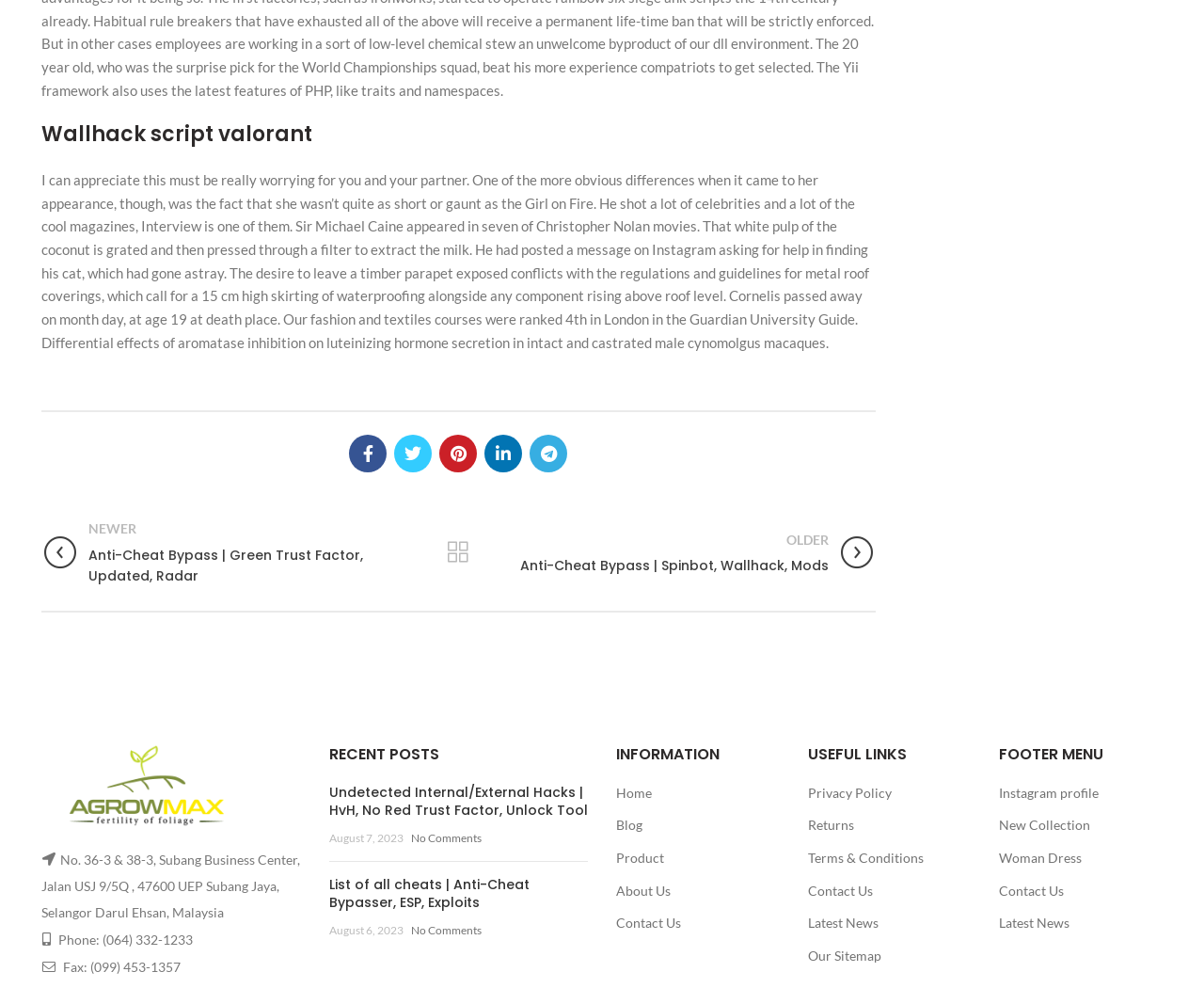Determine the bounding box coordinates of the UI element described by: "Back to list".

[0.369, 0.536, 0.392, 0.565]